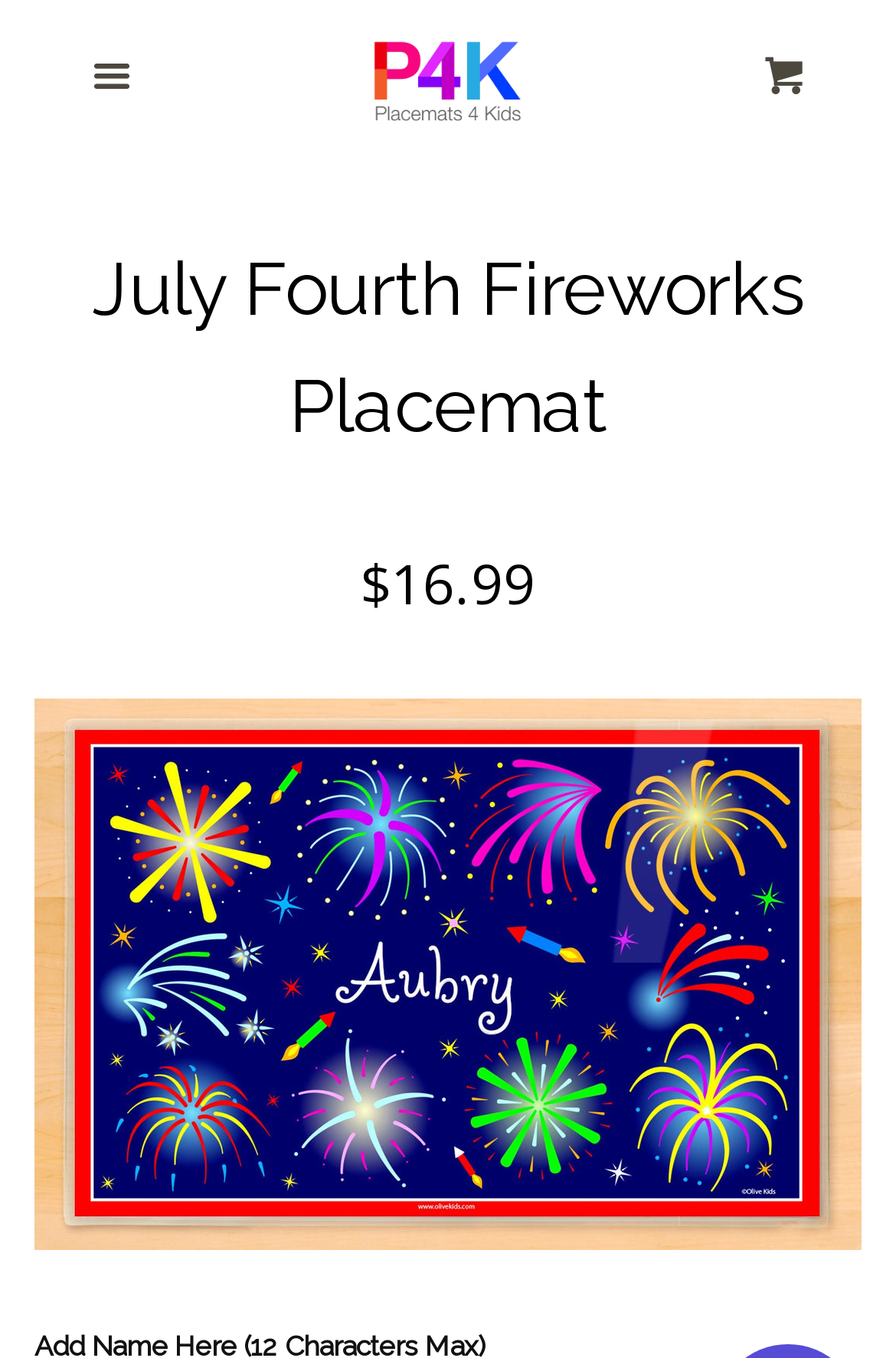Describe in detail what you see on the webpage.

This webpage is about a personalized kids placemat for July 4th celebrations, featuring colorful fireworks and a child's name. At the top right corner, there is a "Close" link. On the top left, there are several links, including "Home", "See All", "Boys", "Girls", "Educational", "Holidays", "Transportation", "Animals", and "Sports", which are arranged vertically. Next to these links, there is a "Menu" button that can be expanded.

Below the top navigation bar, there is a logo of "placemats4kids" with an image, situated on the left side. On the right side, there is a "Cart" link. 

The main content of the page is a product description, which starts with a heading "July Fourth Fireworks Placemat". Below the heading, there is a horizontal separator line. The product details include a "Regular price" label and a price of "$16.99". The product image, which is a colorful fireworks placemat with personalization, takes up most of the page's width and is positioned below the product details.